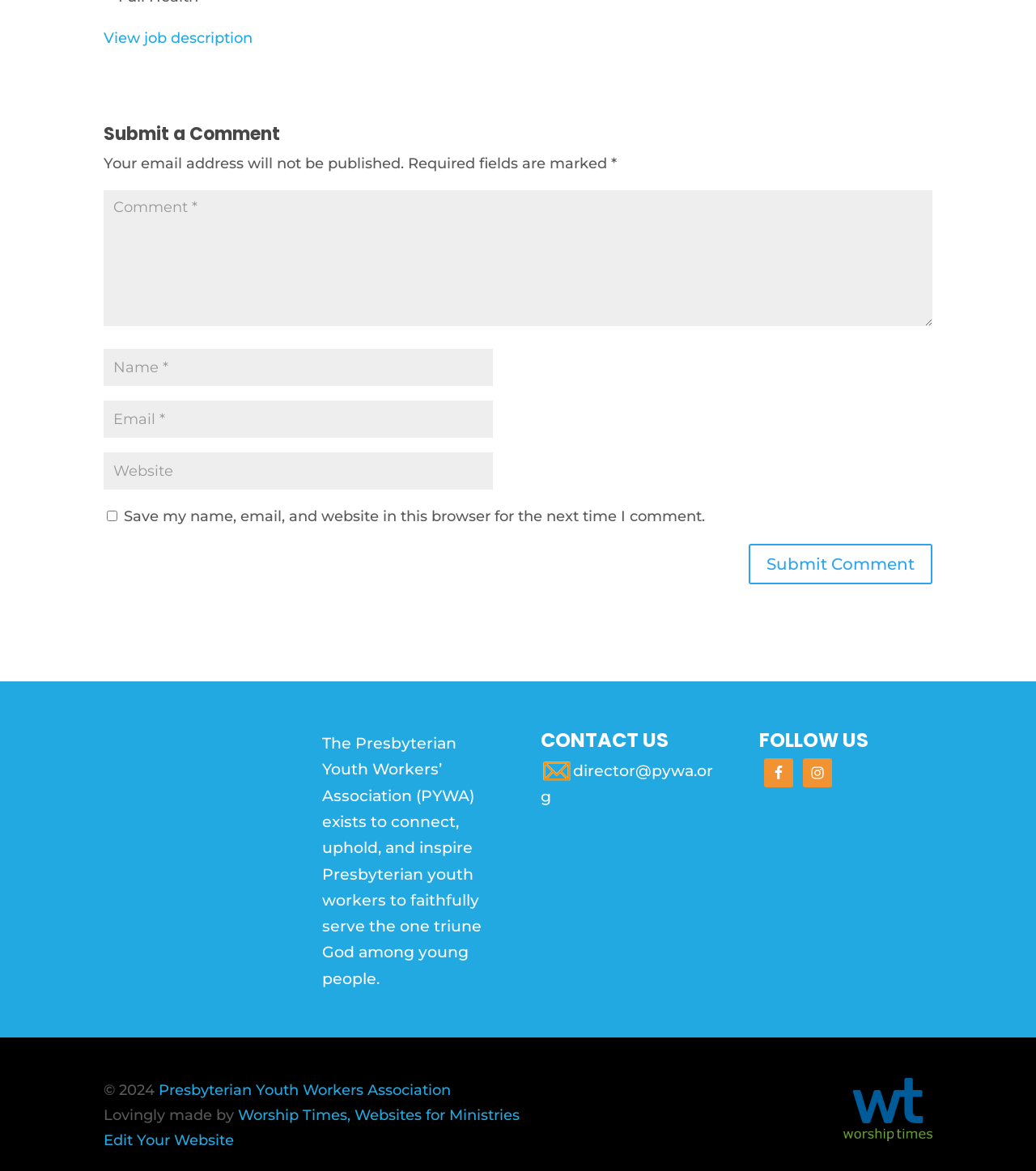What is the purpose of the Presbyterian Youth Workers’ Association?
Provide a detailed answer to the question, using the image to inform your response.

Based on the static text element with the description 'The Presbyterian Youth Workers’ Association (PYWA) exists to connect, uphold, and inspire Presbyterian youth workers to faithfully serve the one triune God among young people.', we can infer that the purpose of the PYWA is to connect, uphold, and inspire Presbyterian youth workers.